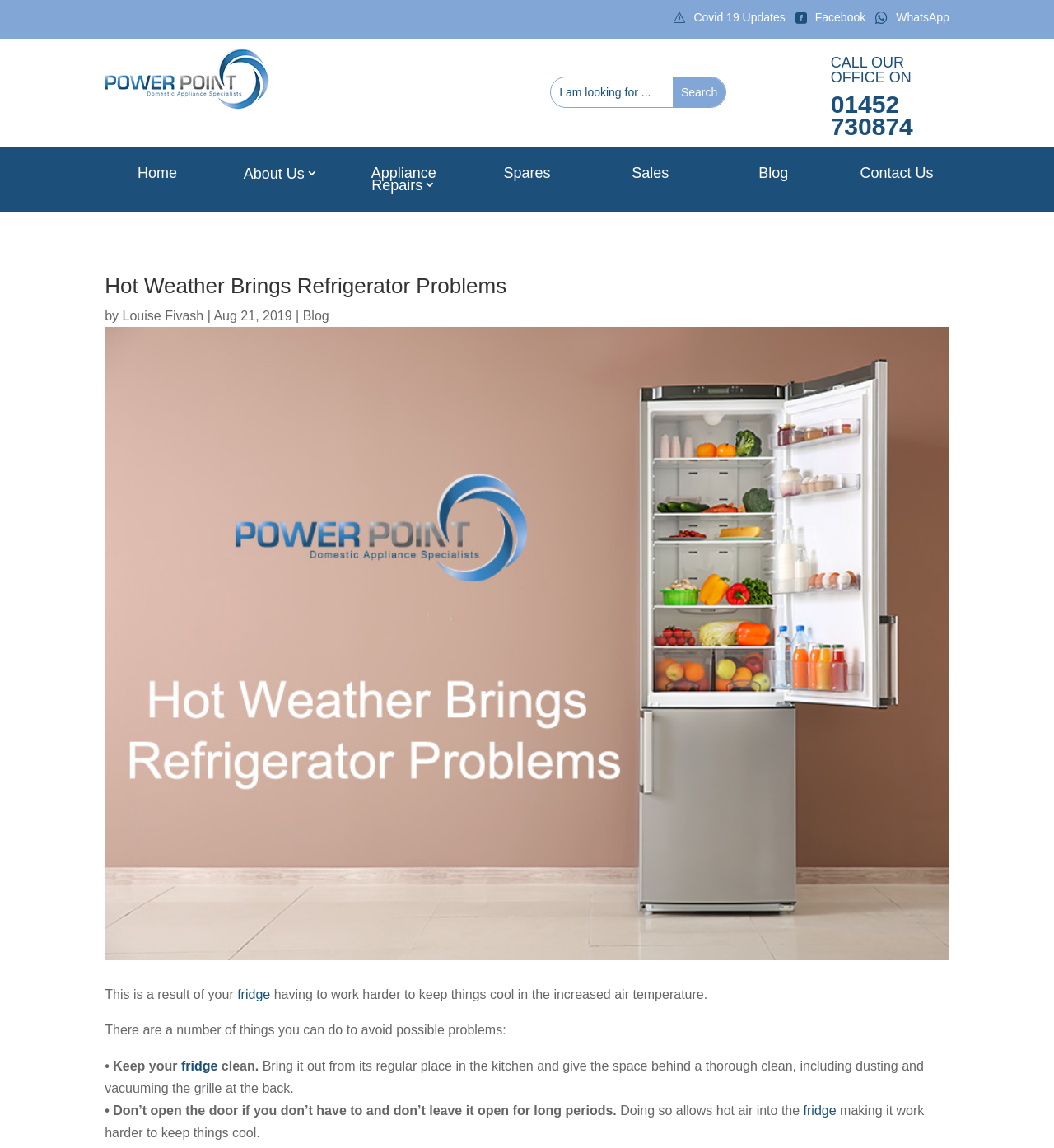What is the author of the blog post?
Please answer the question with as much detail as possible using the screenshot.

I found the author's name by looking at the heading element 'Hot Weather Brings Refrigerator Problems' and the static text 'by' next to it, followed by a link 'Louise Fivash'.